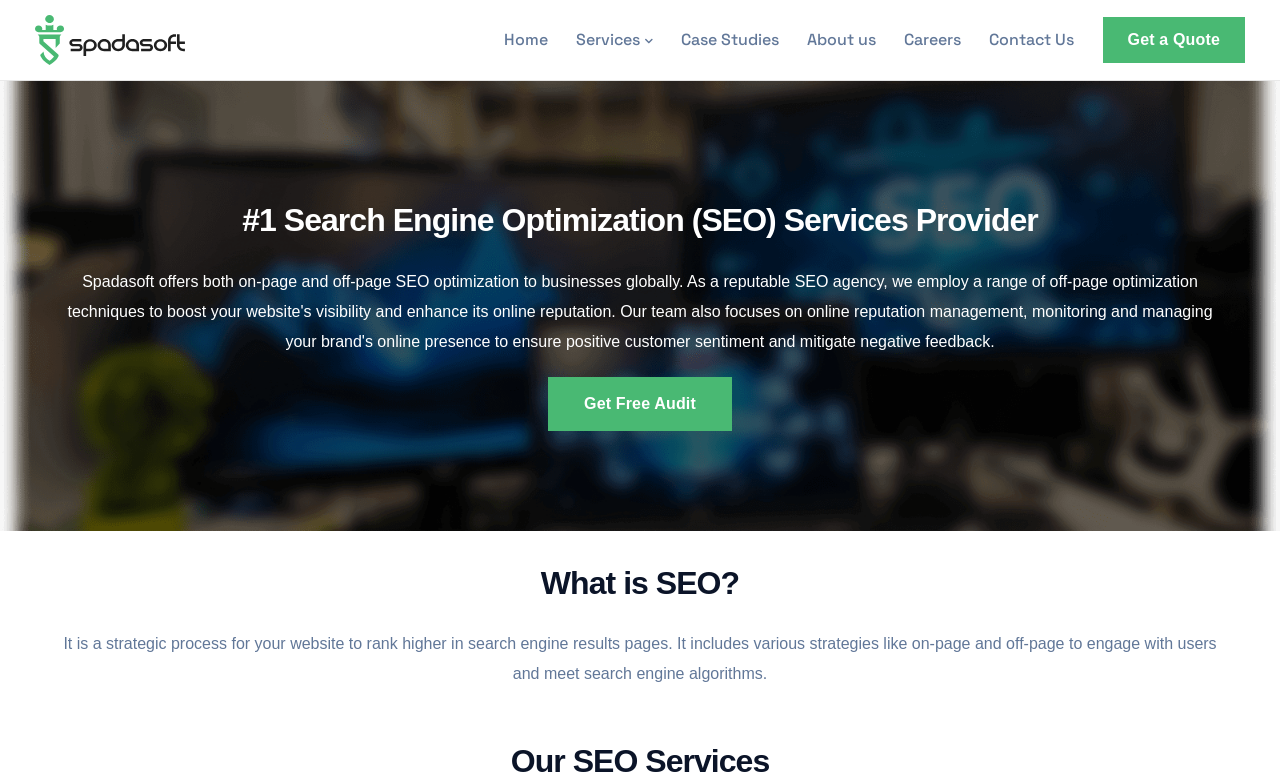Find the bounding box coordinates of the element you need to click on to perform this action: 'Call the phone number'. The coordinates should be represented by four float values between 0 and 1, in the format [left, top, right, bottom].

[0.113, 0.243, 0.202, 0.281]